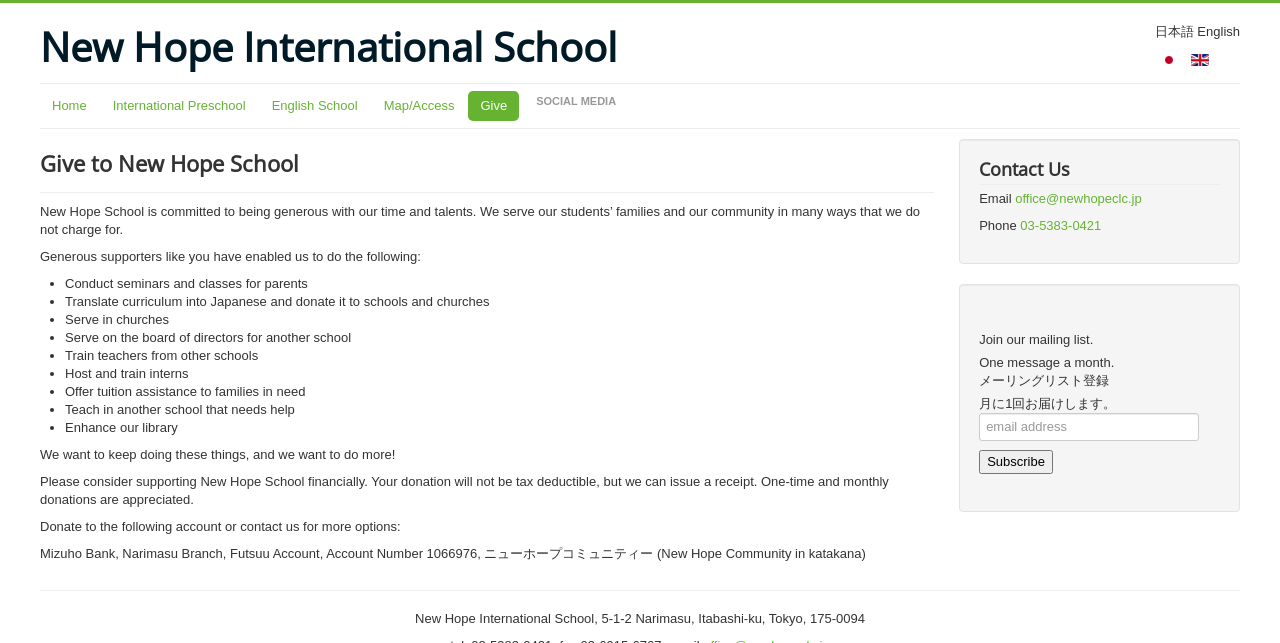What is the address of the school?
Analyze the screenshot and provide a detailed answer to the question.

The address of the school is located at the bottom of the webpage, which is '5-1-2 Narimasu, Itabashi-ku, Tokyo, 175-0094'.